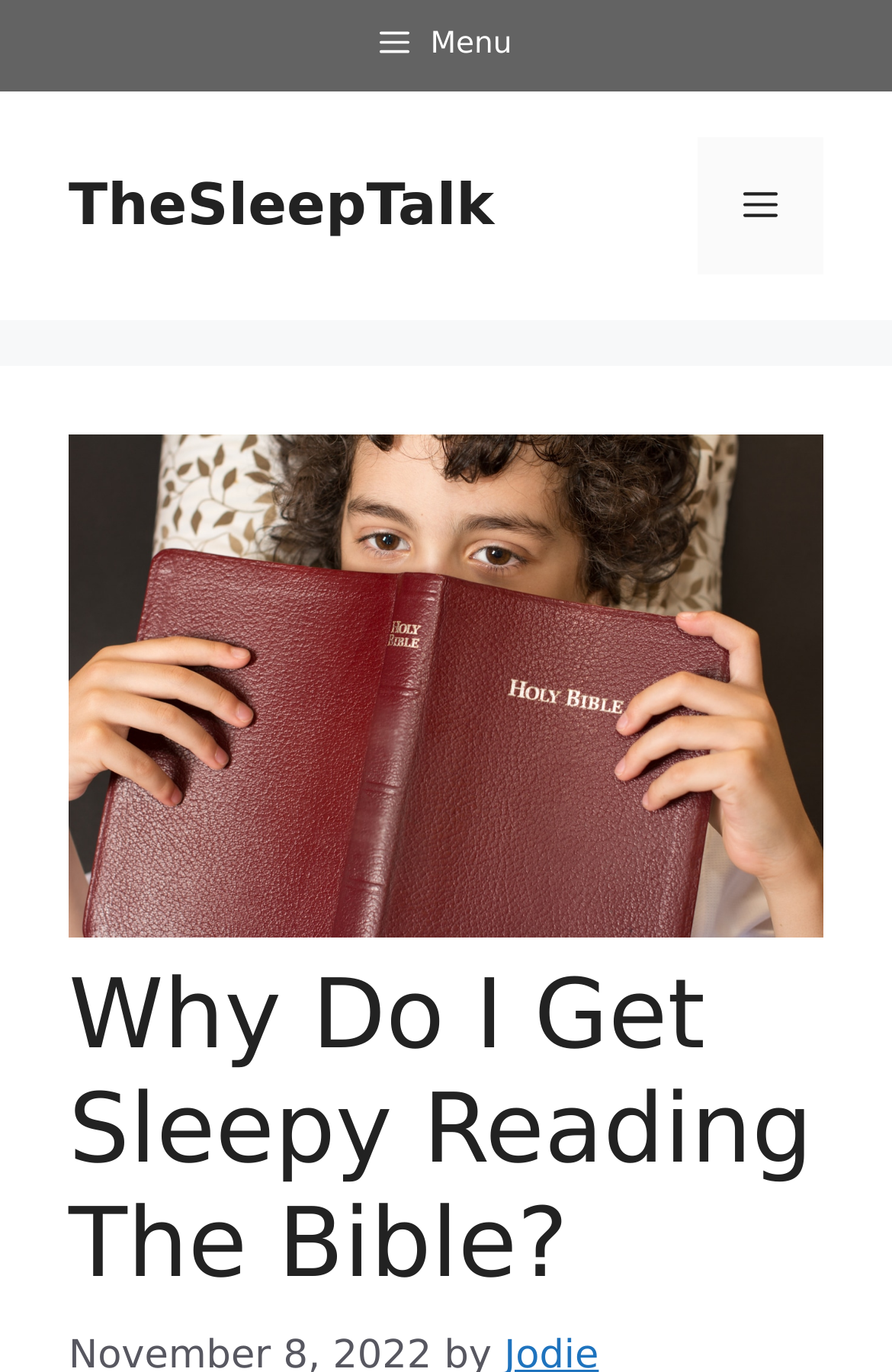Extract the top-level heading from the webpage and provide its text.

Why Do I Get Sleepy Reading The Bible?